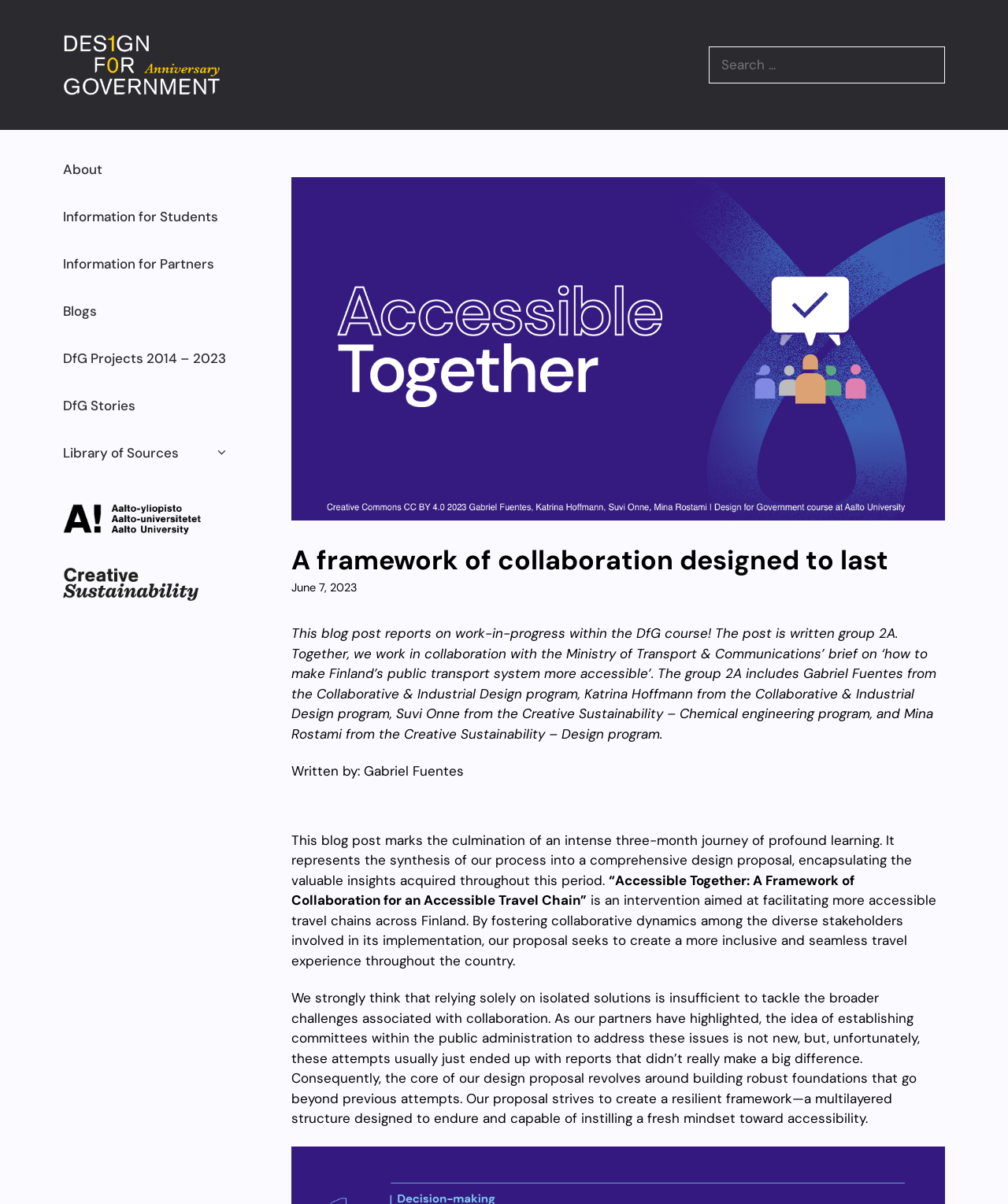Pinpoint the bounding box coordinates of the element you need to click to execute the following instruction: "Search for something". The bounding box should be represented by four float numbers between 0 and 1, in the format [left, top, right, bottom].

[0.703, 0.039, 0.938, 0.07]